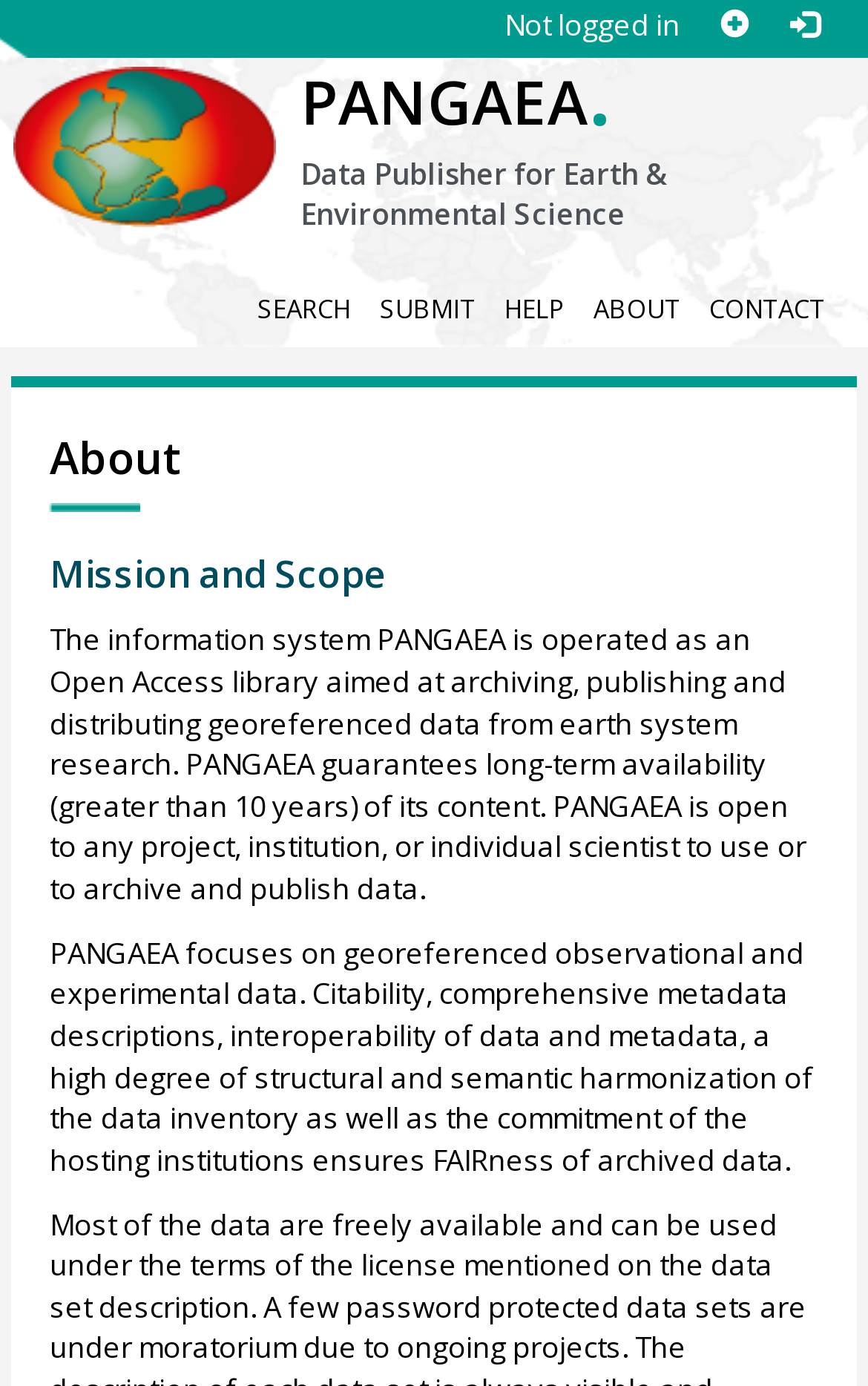What principles does PANGAEA ensure for archived data?
Look at the image and provide a detailed response to the question.

According to the text, 'the commitment of the hosting institutions ensures FAIRness of archived data.' This information is provided in the second paragraph that describes the mission and scope of PANGAEA.